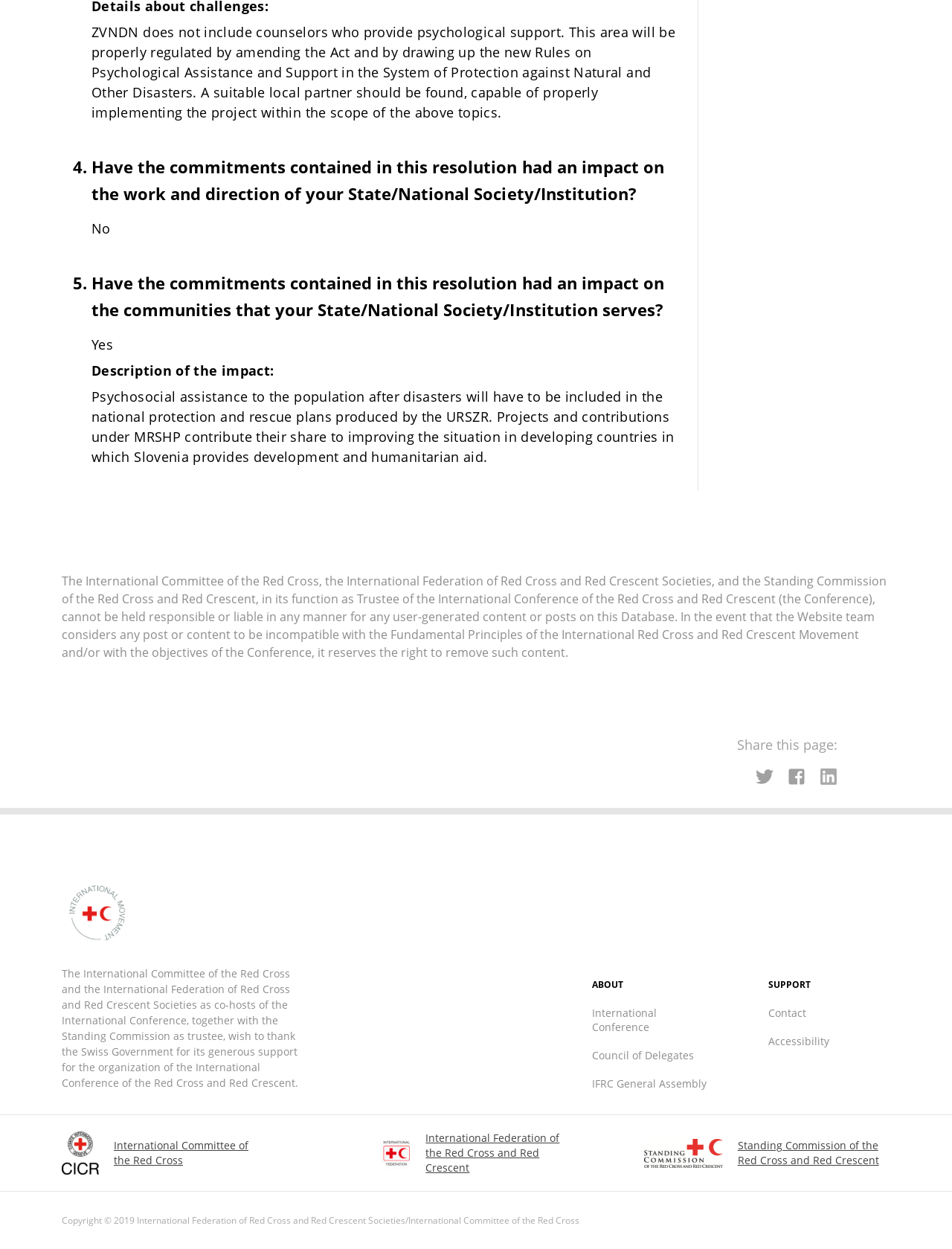Please specify the coordinates of the bounding box for the element that should be clicked to carry out this instruction: "View the International Federation of Red Cross and Red Crescent page". The coordinates must be four float numbers between 0 and 1, formatted as [left, top, right, bottom].

[0.447, 0.905, 0.596, 0.941]